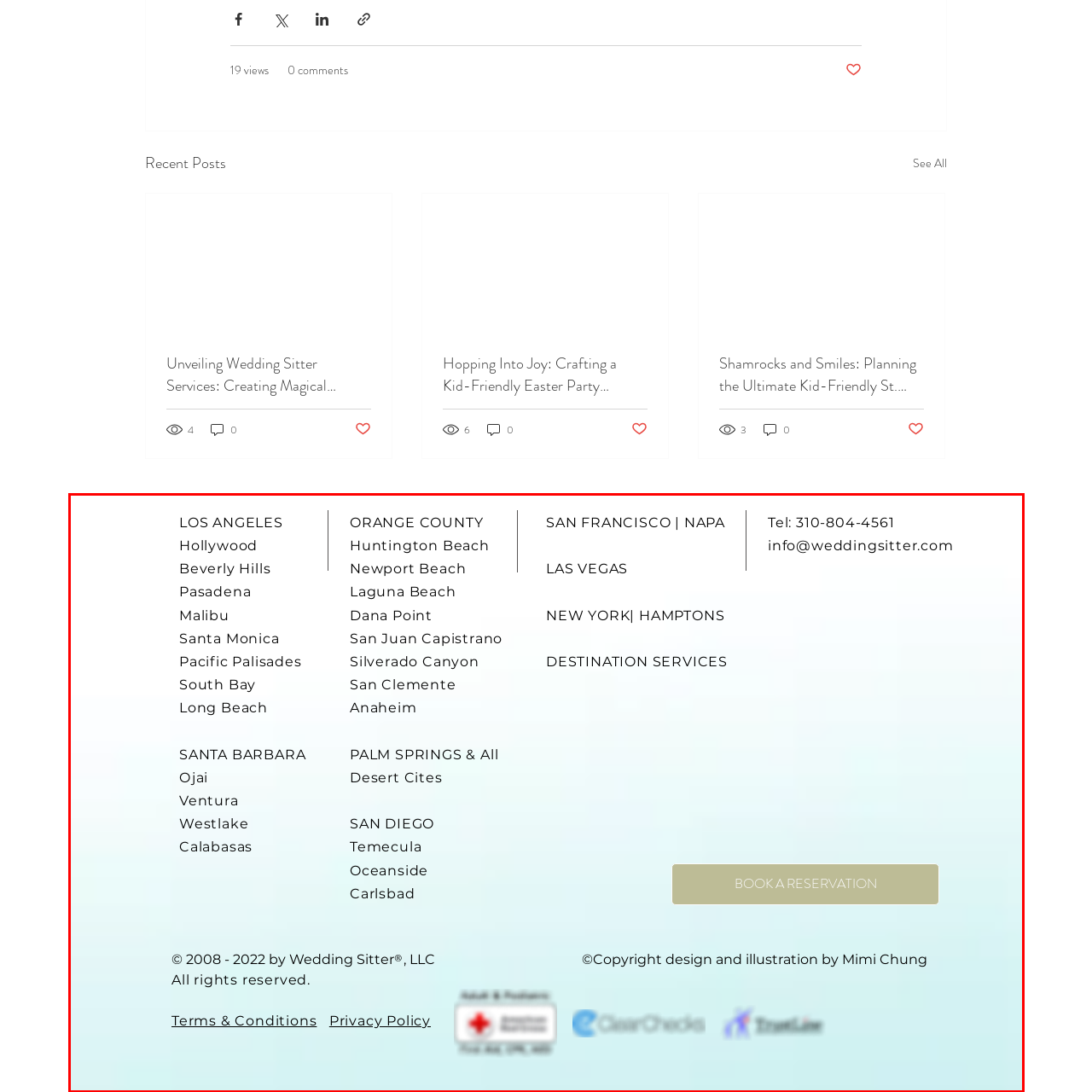Please provide a thorough description of the image inside the red frame.

The image features the footer of a website for a service called Wedding Sitter, which provides various wedding-related services. It is designed in a clean and elegant layout, showcasing a list of cities and regions where the service is available. The cities are grouped under headers such as "LOS ANGELES," "ORANGE COUNTY," "SANTA BARBARA," "SAN DIEGO," and others, prominently displayed for easy navigation. 

Contact information is provided, including a phone number and an email address for inquiries. The footer includes a call-to-action button labeled "BOOK A RESERVATION," encouraging potential clients to engage with the service. Additional elements indicate copyright, as well as terms and conditions links, contributing to the professionalism of the site. The overall aesthetic is soft and welcoming, ideal for a wedding planning audience.